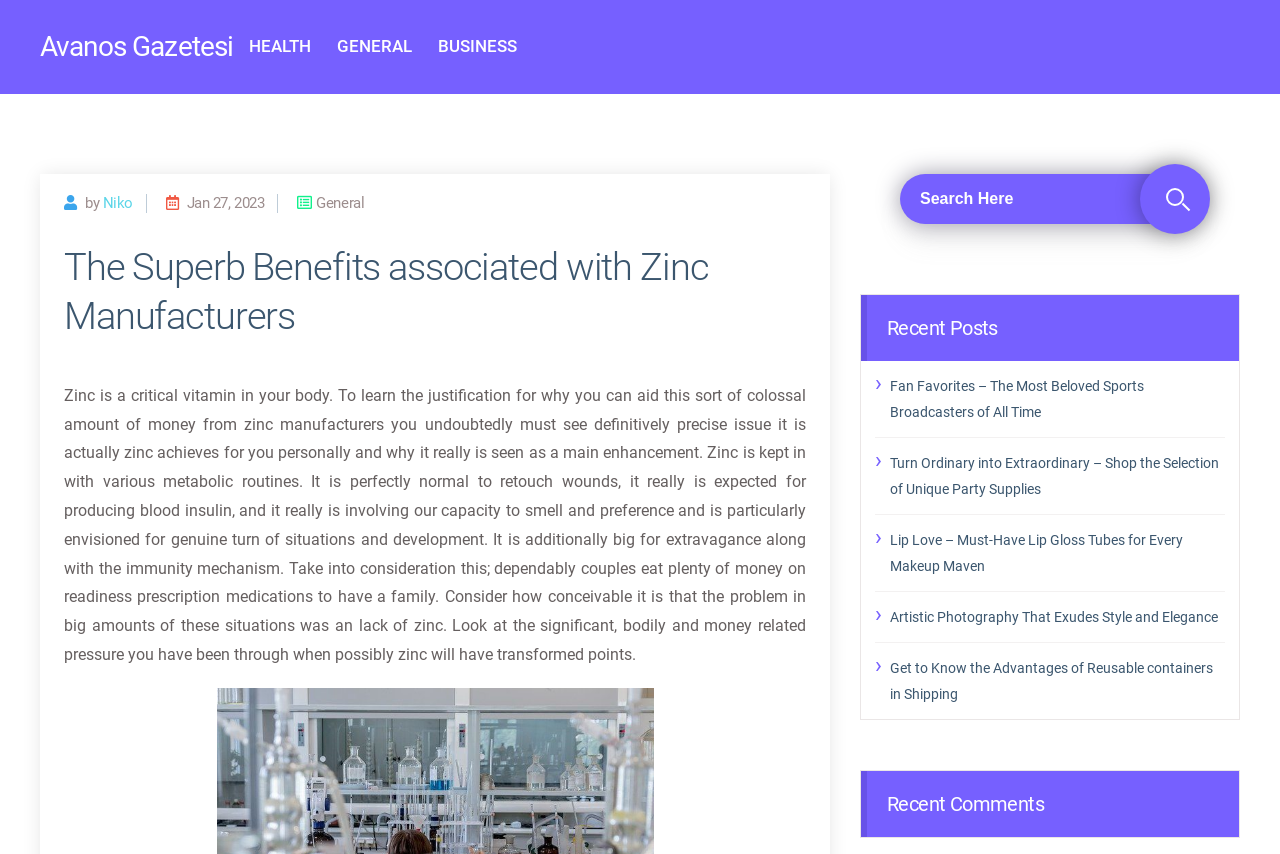What is the category of the article?
From the image, provide a succinct answer in one word or a short phrase.

General